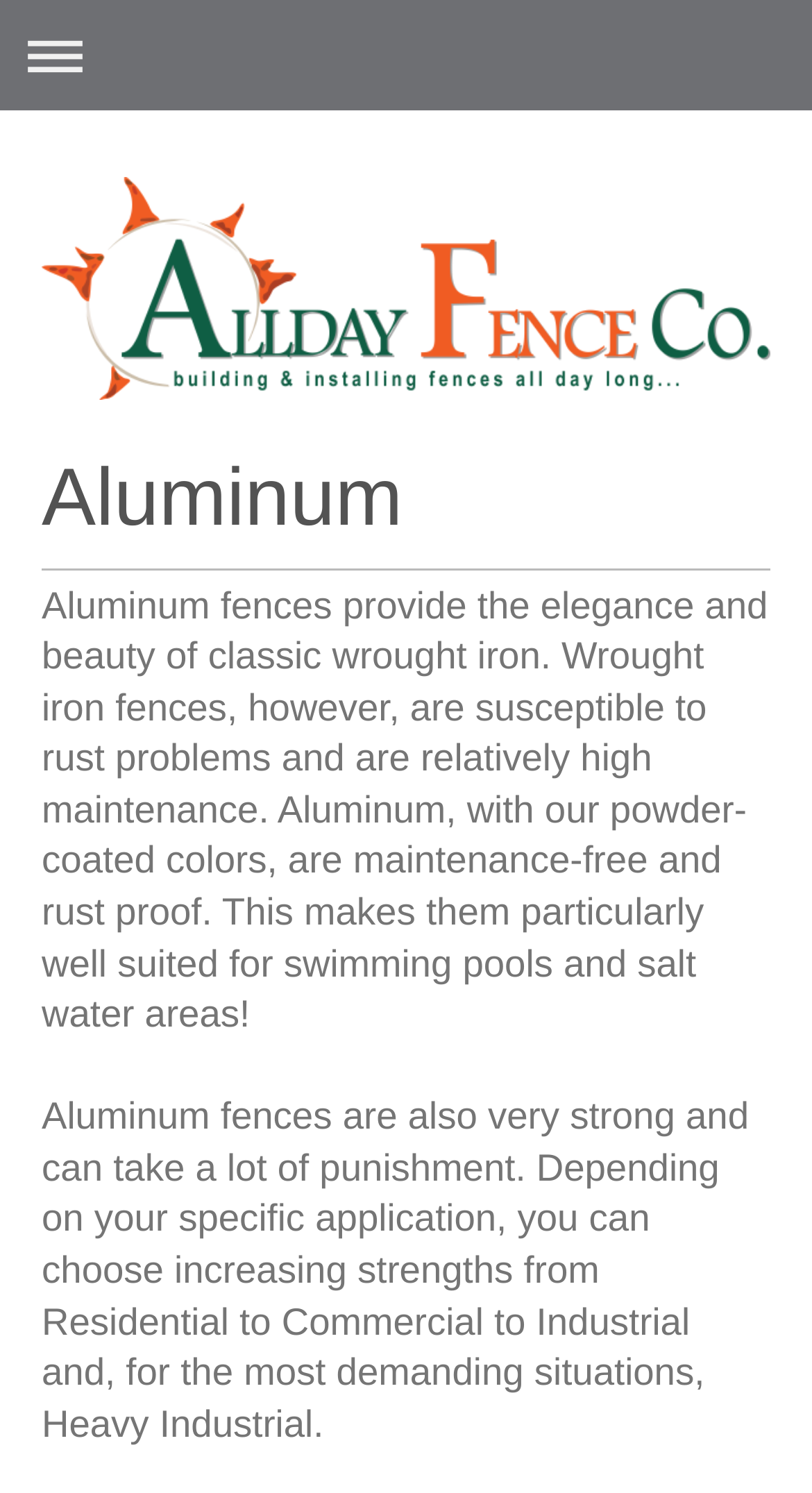Provide the bounding box coordinates of the HTML element this sentence describes: "Expand/collapse navigation". The bounding box coordinates consist of four float numbers between 0 and 1, i.e., [left, top, right, bottom].

[0.013, 0.007, 0.987, 0.067]